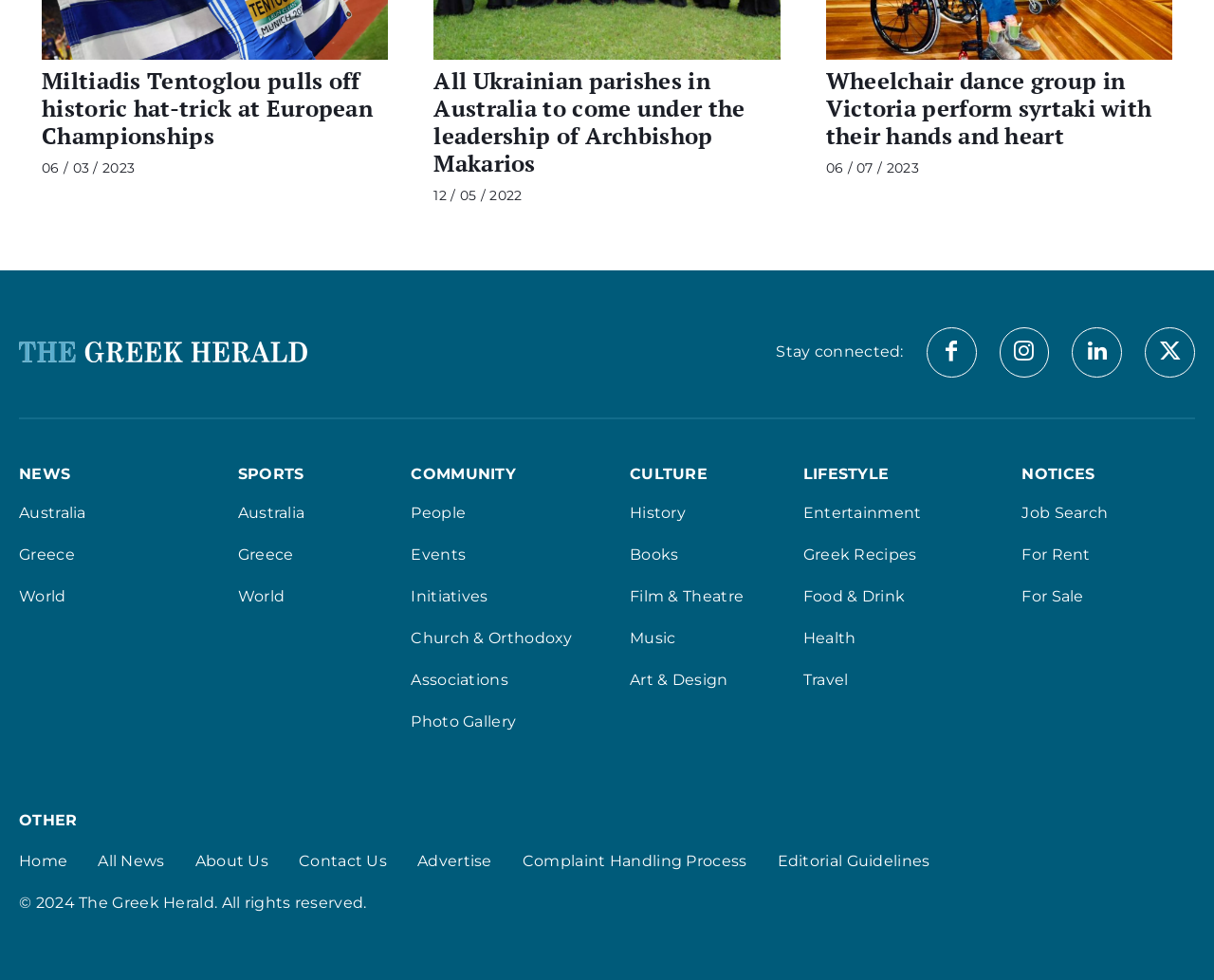How many main categories are there in the webpage?
Based on the content of the image, thoroughly explain and answer the question.

I counted the number of main categories by looking at the link elements with text 'NEWS', 'SPORTS', 'COMMUNITY', 'CULTURE', 'LIFESTYLE', and 'NOTICES' which are located at the top of the webpage.